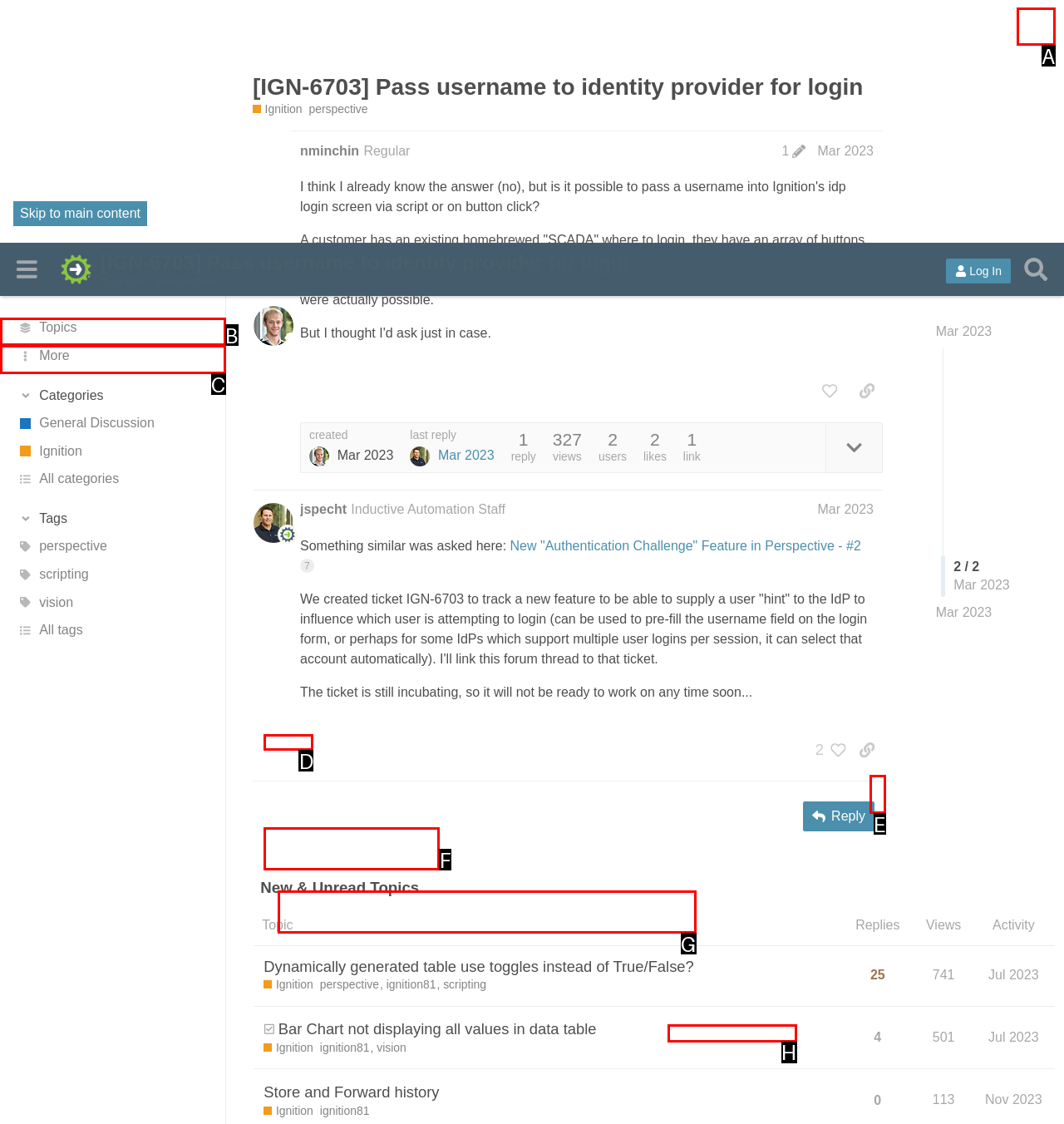Refer to the description: view latest topics and choose the option that best fits. Provide the letter of that option directly from the options.

H